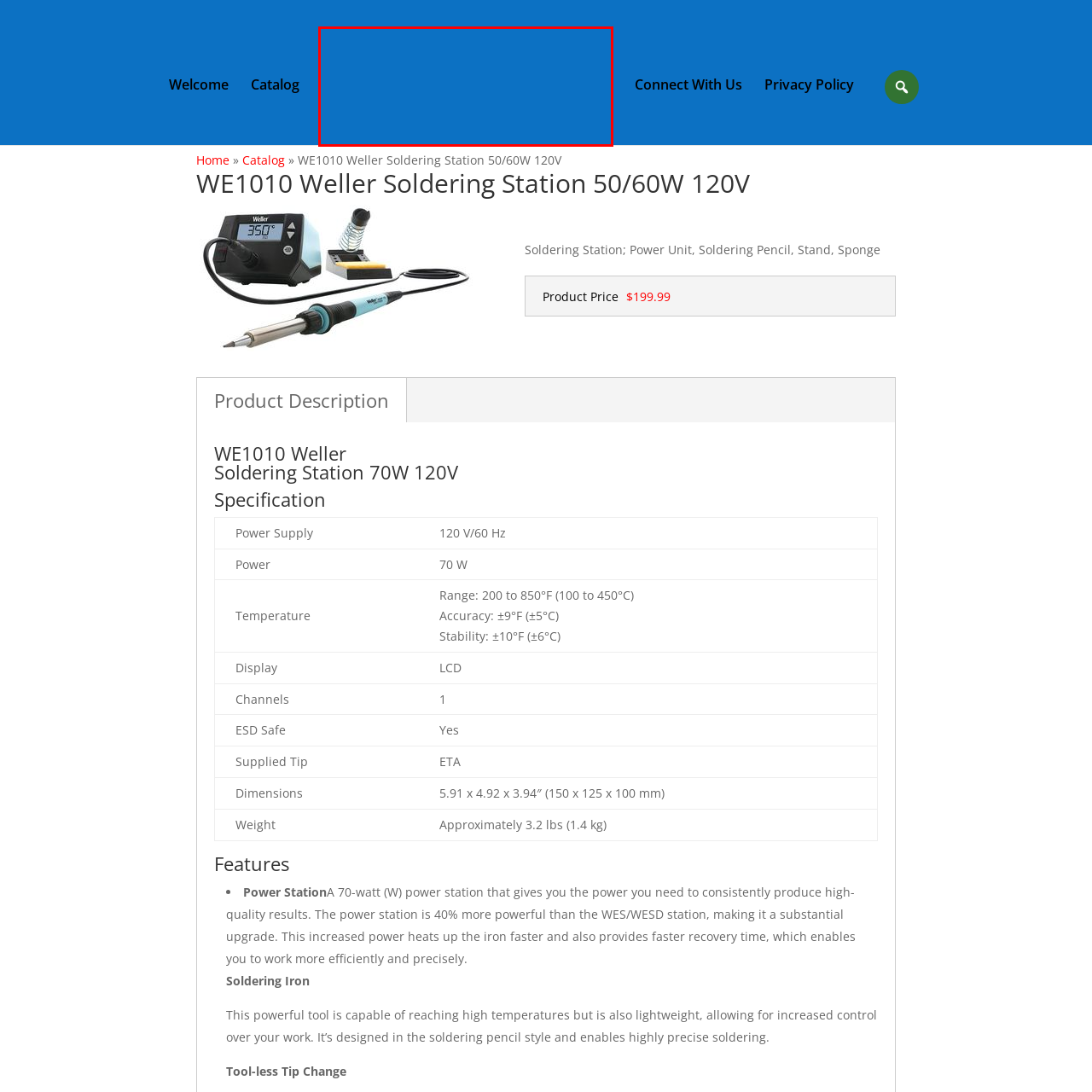What type of equipment does Nutech specialize in? Please look at the image within the red bounding box and provide a one-word or short-phrase answer based on what you see.

Soldering equipment